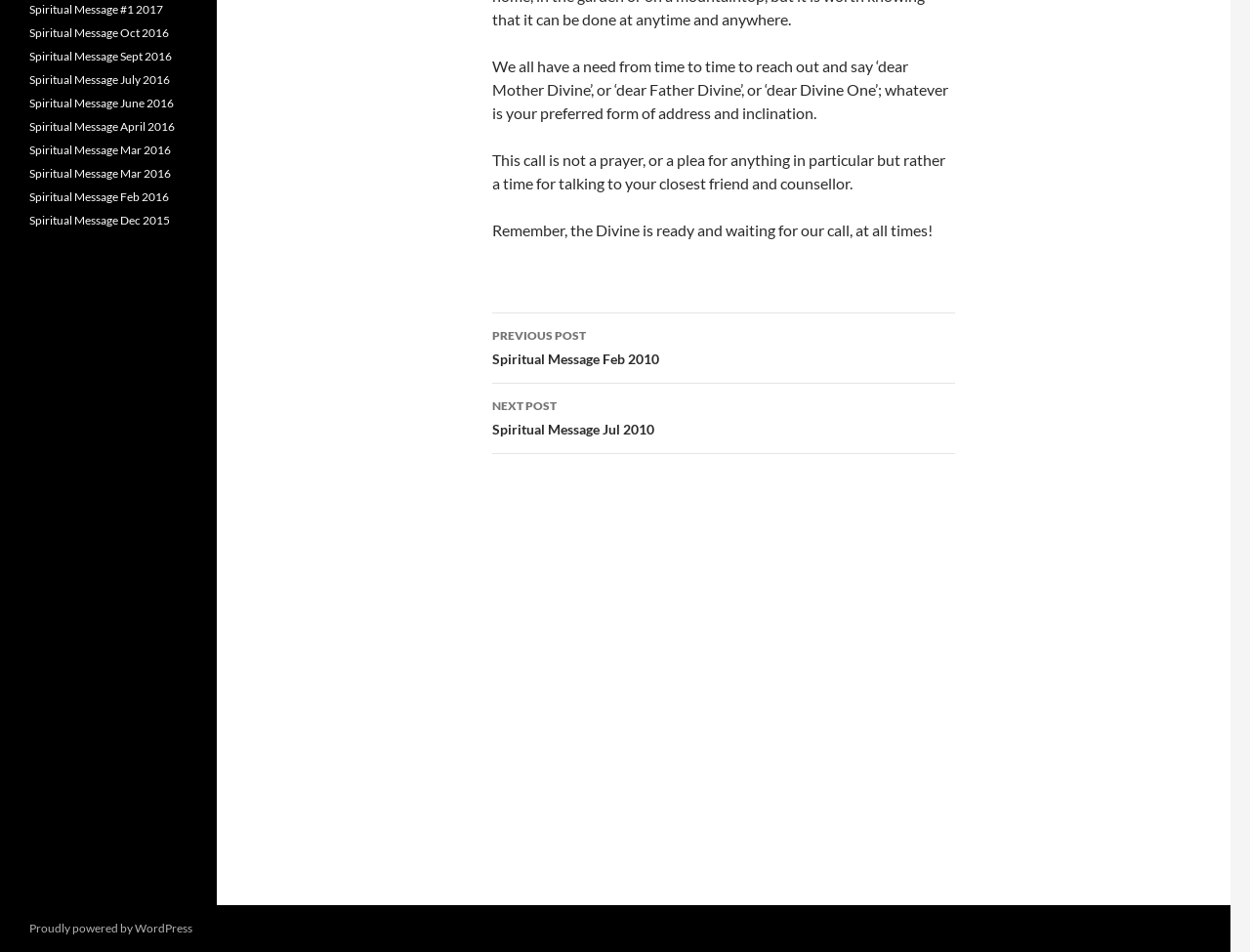Determine the bounding box coordinates of the UI element described by: "Spiritual Message April 2016".

[0.023, 0.125, 0.14, 0.141]